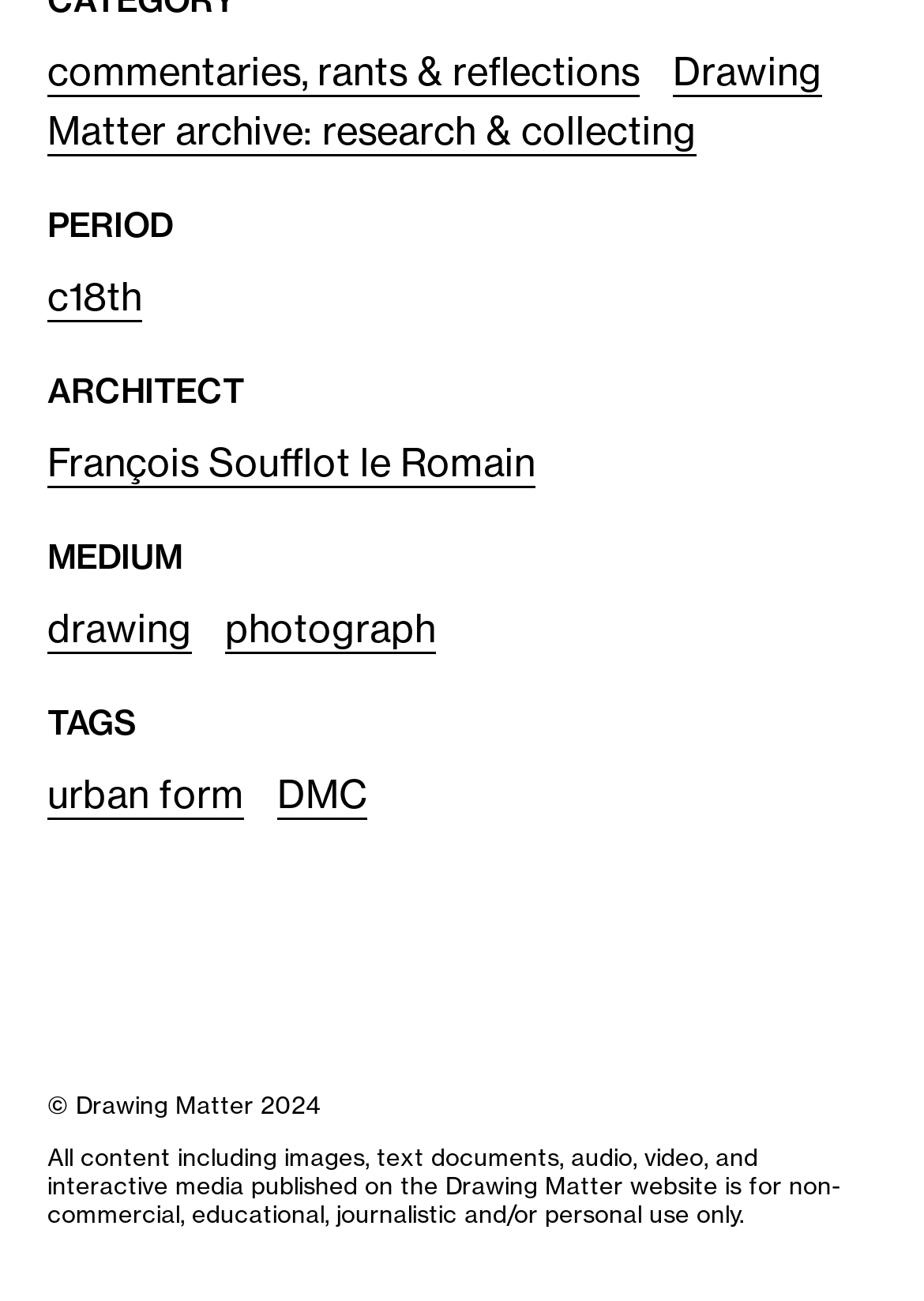Provide your answer in one word or a succinct phrase for the question: 
What is the medium of the drawing mentioned on the webpage?

drawing